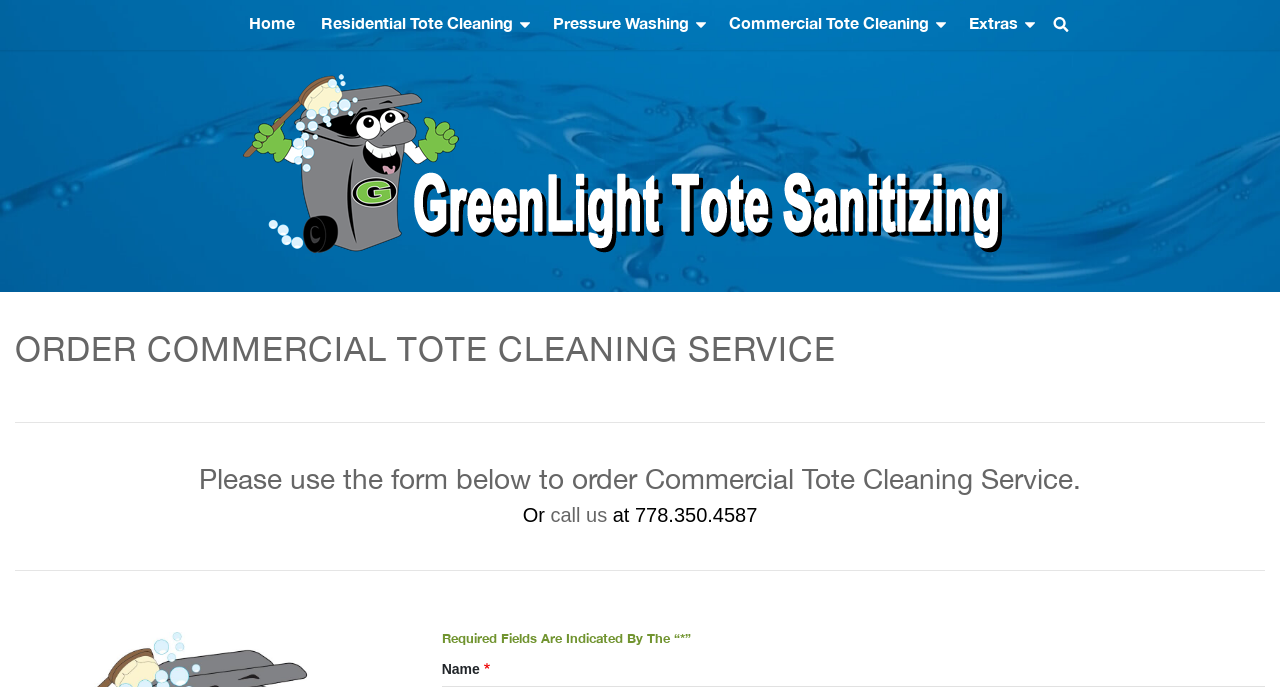What is the name of the company providing the service?
Make sure to answer the question with a detailed and comprehensive explanation.

The company providing the commercial tote cleaning service is Green Light Tote Sanitizing, as indicated by the webpage's title and logo.